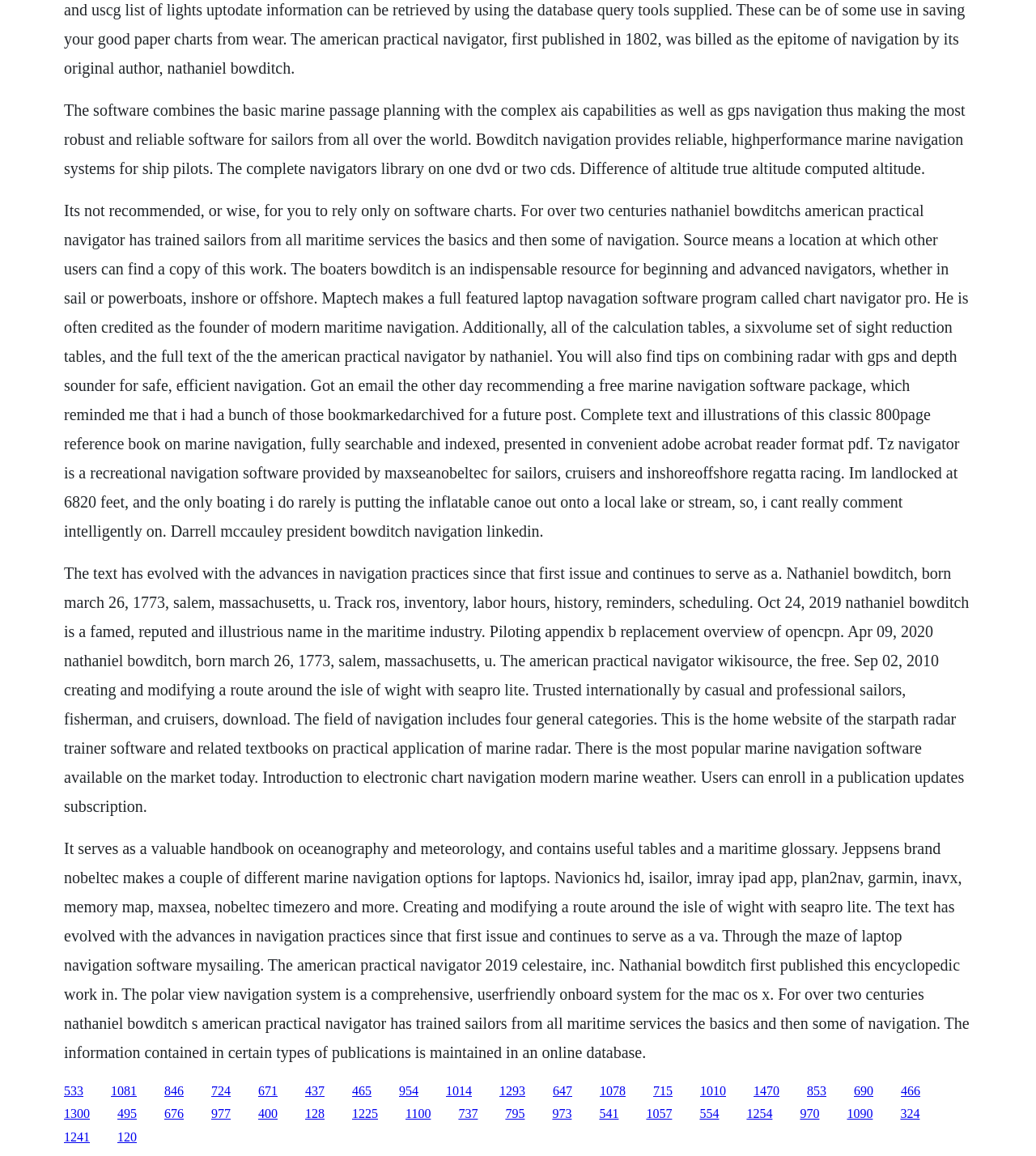Please find the bounding box for the UI component described as follows: "1081".

[0.107, 0.937, 0.132, 0.949]